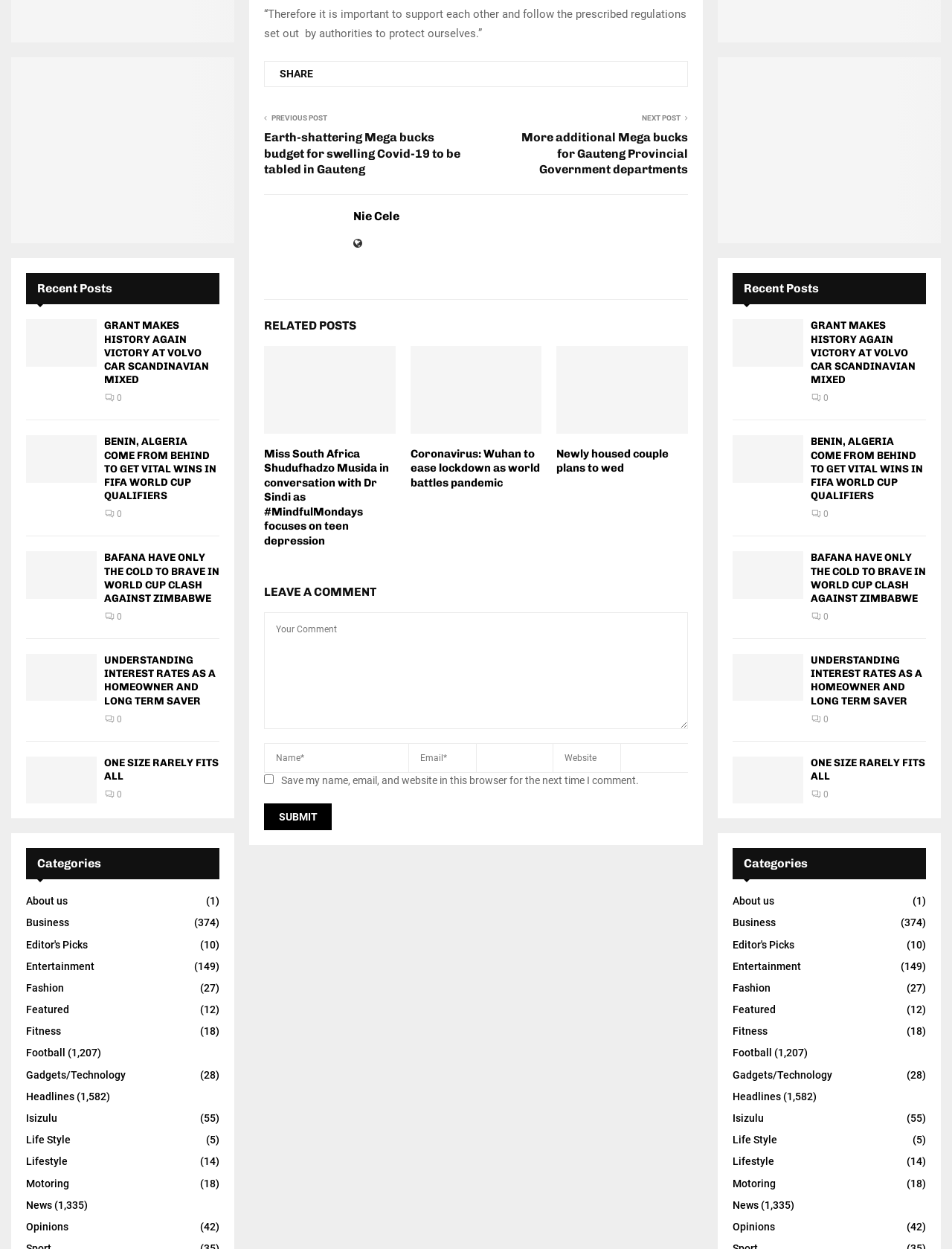Identify the bounding box coordinates of the section to be clicked to complete the task described by the following instruction: "View the 'Recent Posts'". The coordinates should be four float numbers between 0 and 1, formatted as [left, top, right, bottom].

[0.039, 0.219, 0.203, 0.244]